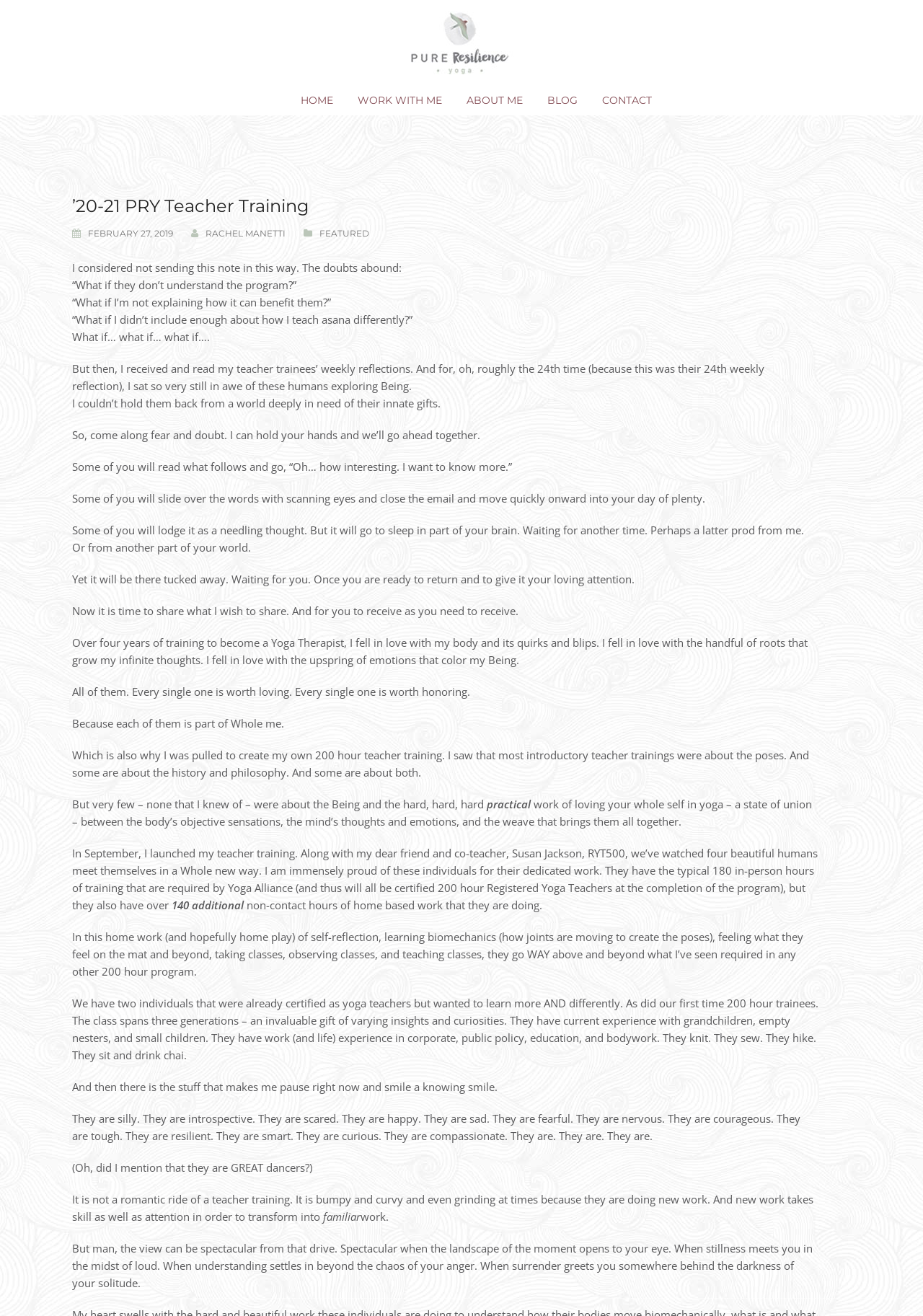Answer with a single word or phrase: 
How many hours of training do the students receive?

Over 320 hours